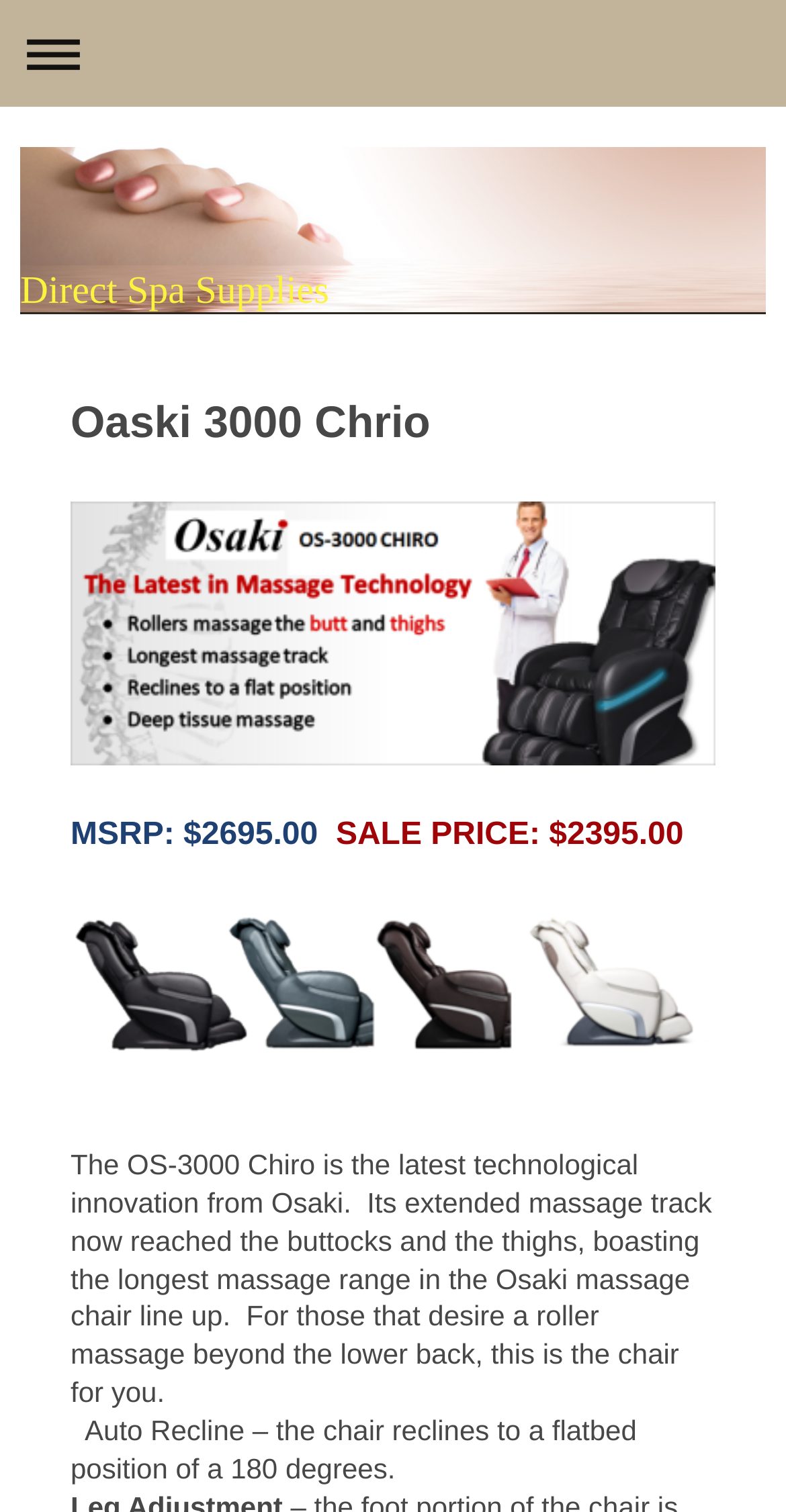Examine the screenshot and answer the question in as much detail as possible: What is the longest massage range in the Osaki?

I found the longest massage range in the Osaki by reading the text that says 'Its extended massage track now reached the buttocks and the thighs, boasting the longest massage range in the Osaki'. The longest massage range in the Osaki is the buttocks and thighs.